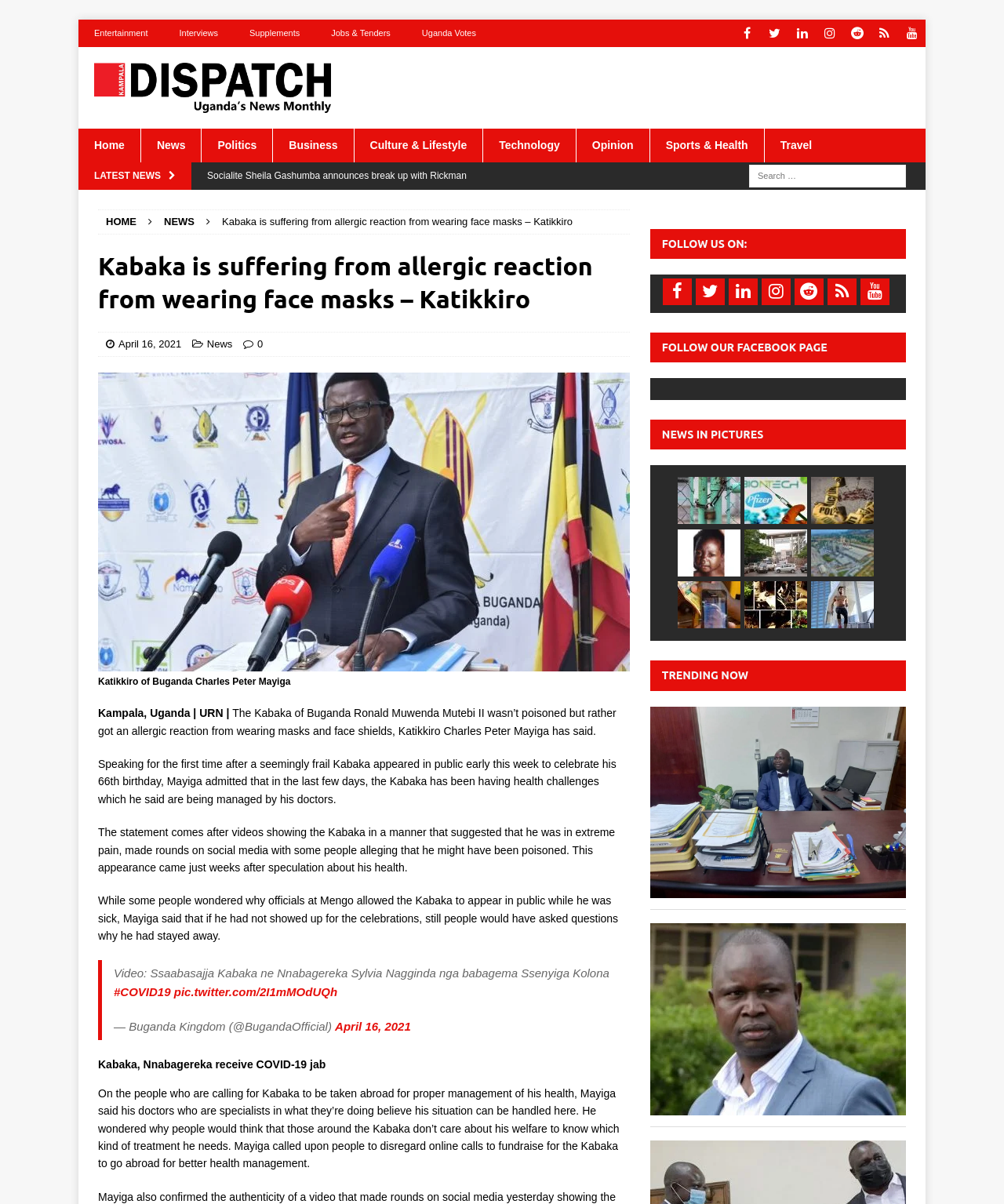Find the bounding box coordinates of the clickable element required to execute the following instruction: "Read the article 'Streamlining Warehouse Operations With the Right Equipment'". Provide the coordinates as four float numbers between 0 and 1, i.e., [left, top, right, bottom].

None